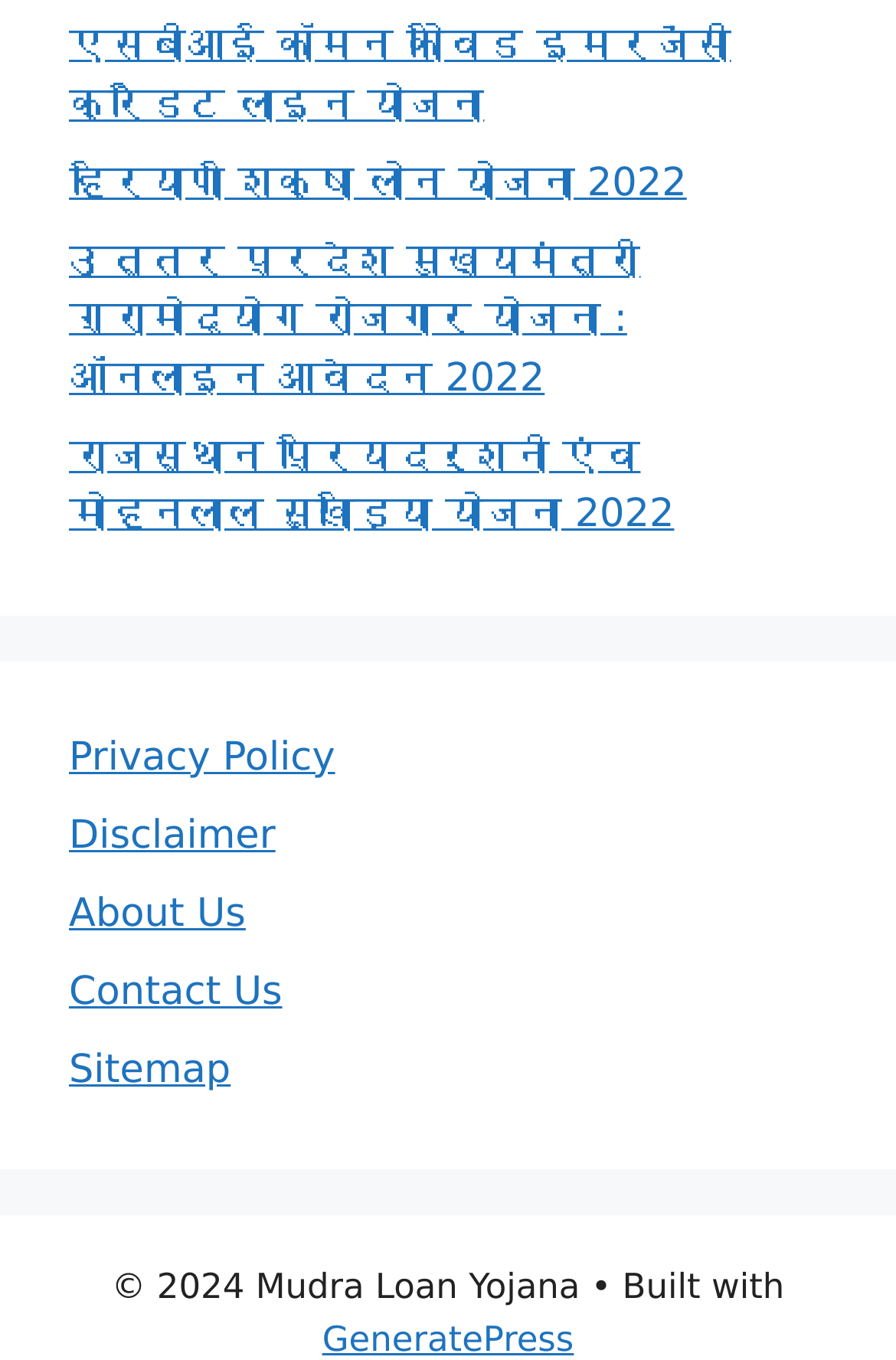What is the theme or category of the webpage?
Using the screenshot, give a one-word or short phrase answer.

Loan schemes